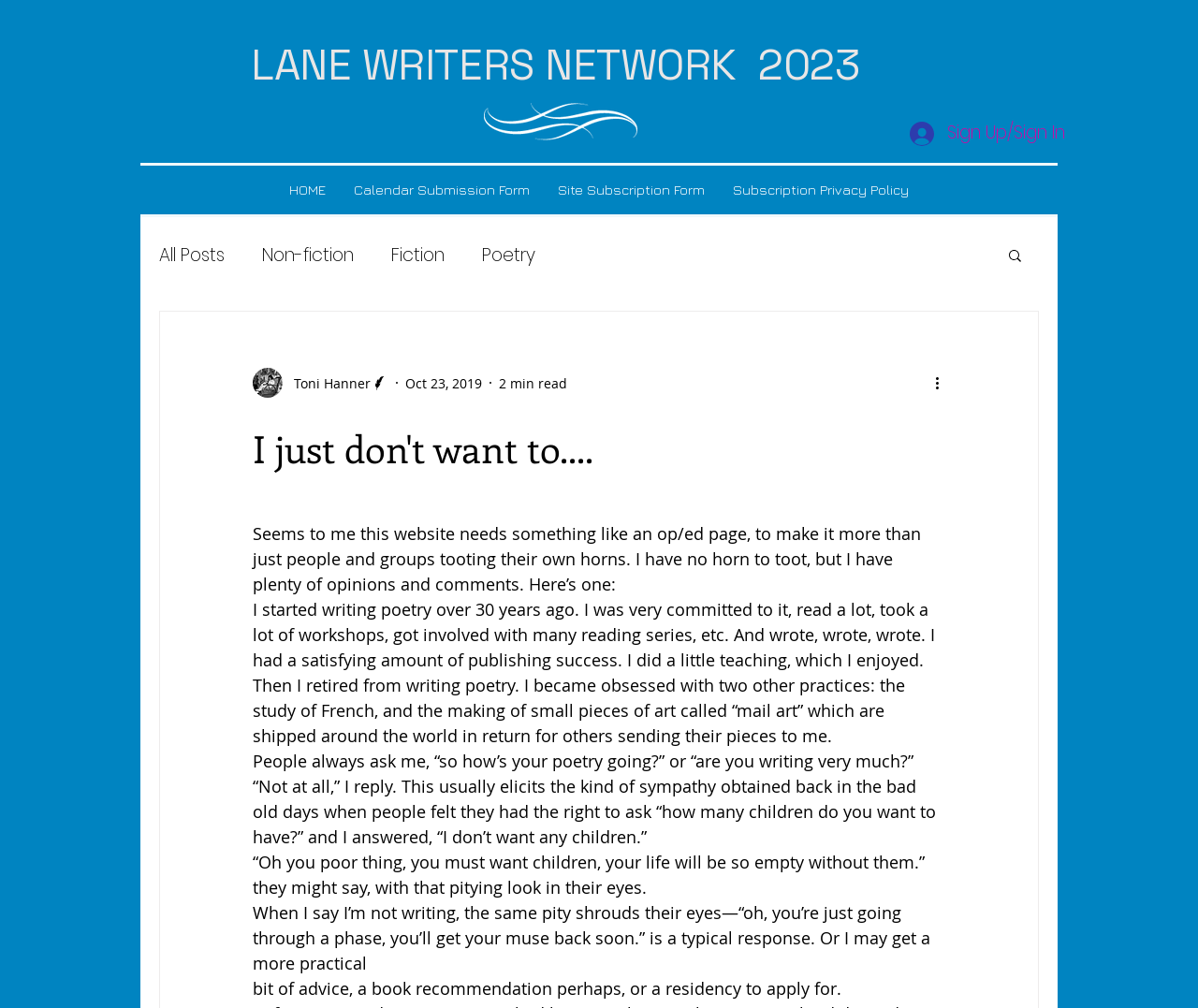Provide a short, one-word or phrase answer to the question below:
How long does it take to read the featured article?

2 min